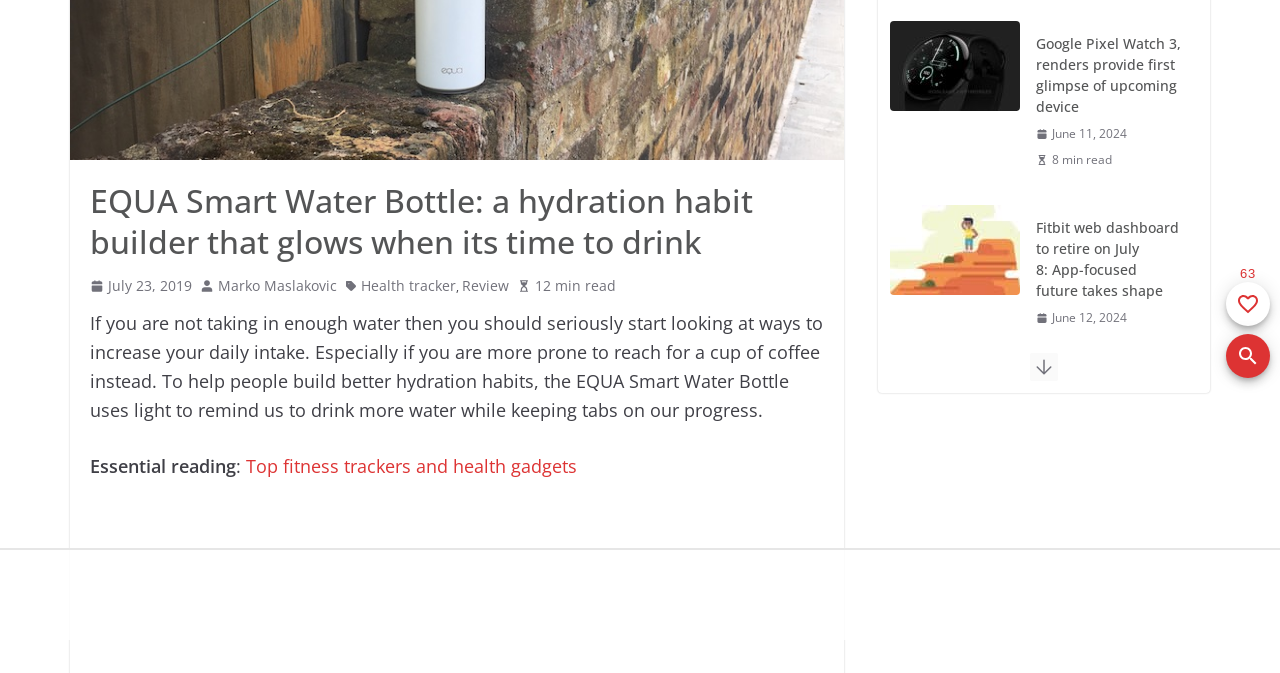Identify the bounding box of the UI element described as follows: "Review". Provide the coordinates as four float numbers in the range of 0 to 1 [left, top, right, bottom].

[0.361, 0.409, 0.398, 0.442]